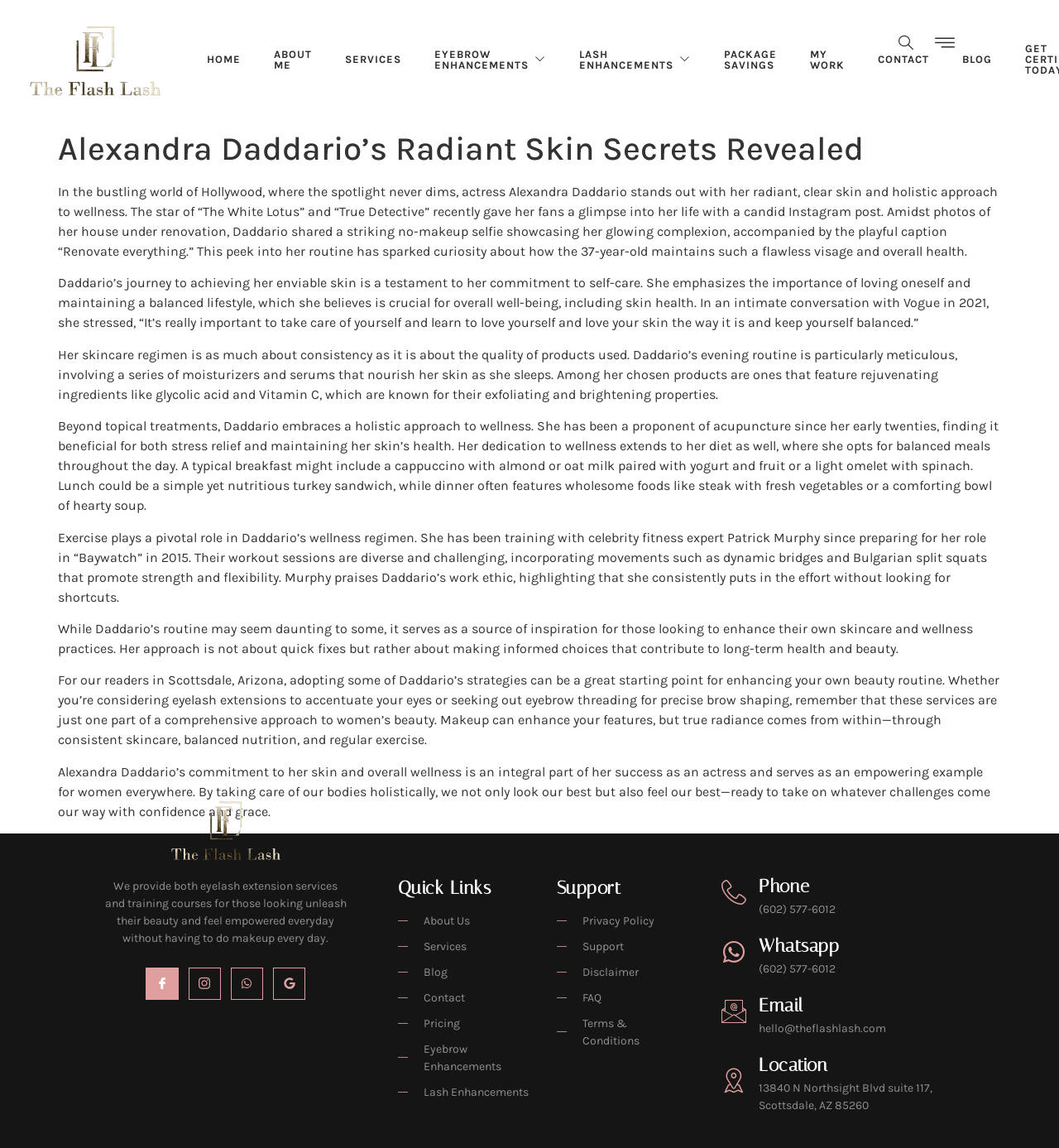Please identify the bounding box coordinates of the element that needs to be clicked to execute the following command: "Follow the beauty salon on Facebook". Provide the bounding box using four float numbers between 0 and 1, formatted as [left, top, right, bottom].

[0.138, 0.843, 0.168, 0.871]